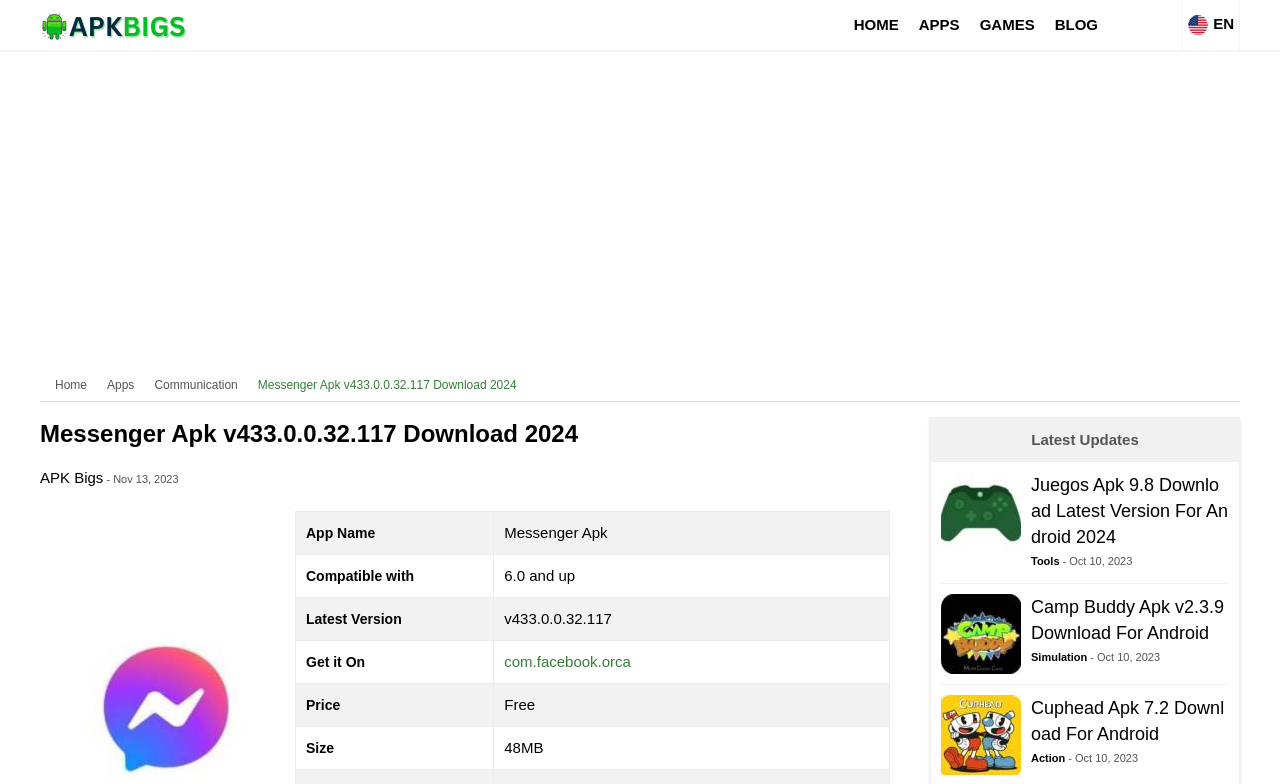Pinpoint the bounding box coordinates of the clickable element to carry out the following instruction: "Click on the 'HOME' link."

[0.659, 0.0, 0.71, 0.064]